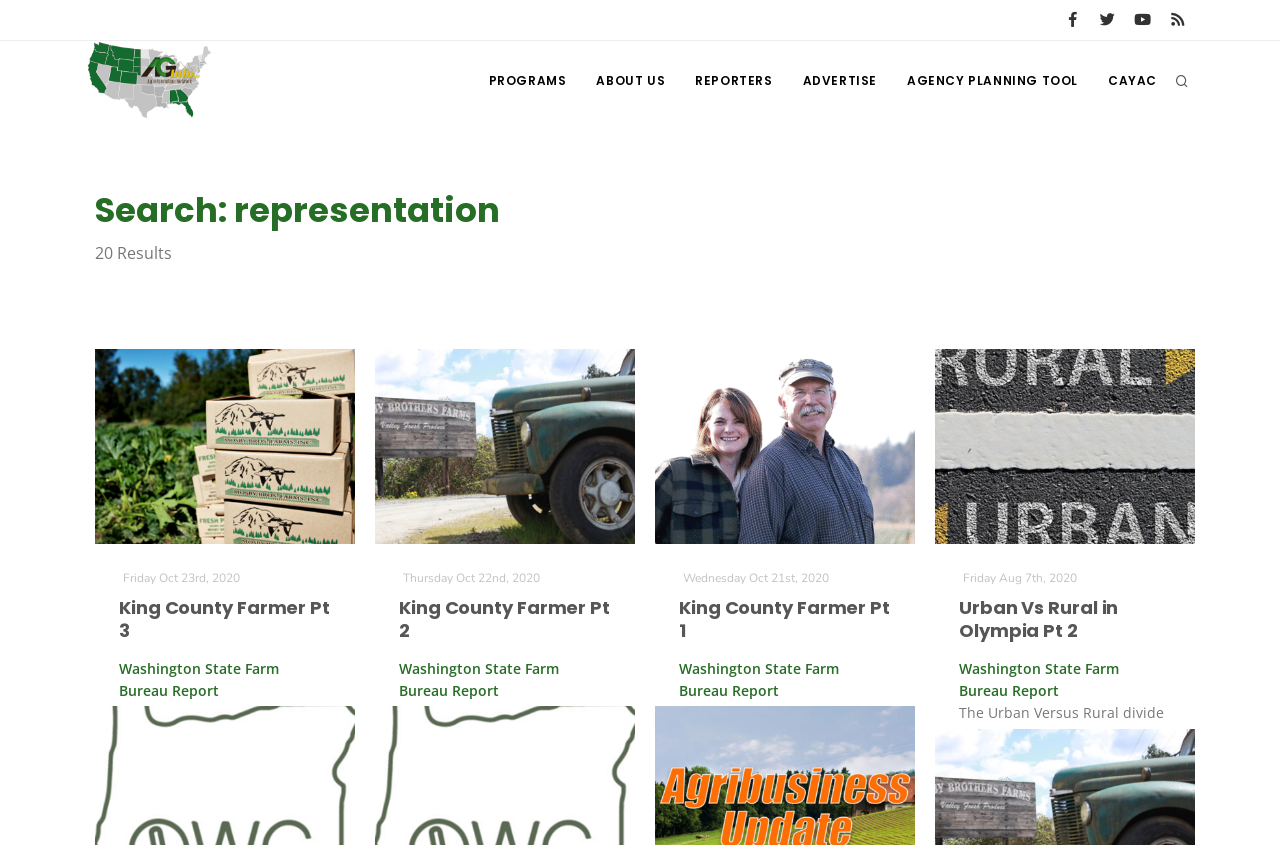Describe all the visual and textual components of the webpage comprehensively.

The webpage is titled "AG INFORMATION NETWORK OF THE WEST" and features a logo at the top left corner. Below the logo, there is a search box with a prompt to "Start typing & press 'Enter' or 'ESC' to close". 

To the right of the search box, there are five links: "PROGRAMS", "ABOUT US", "REPORTERS", "ADVERTISE", and "AGENCY PLANNING TOOL", followed by "CAYAC". 

Below these links, there are three sections labeled "Programs", "Reports", and "Reporters". The "Programs" section has three links: "Farm of the Future", "California Ag Today", and "Land & Livestock Report". The "Reports" section has three links: "Strange Cattle Feed", "Lost Farm-Lost Quality Pt 2", and "A Third Generation Farmer Talks About Recharging Groundwater". The "Reporters" section has three links: "Haylie Shipp", "Matt Rice", and "Tim Hammerich".

Further down the page, there is a search result section with the heading "Search: representation" and a message indicating "20 Results". This section displays a list of news articles, each with a title, an image, a date, and a brief summary. The articles are arranged in a vertical list, with the most recent article at the top. Each article has a "READ MORE" link at the bottom.